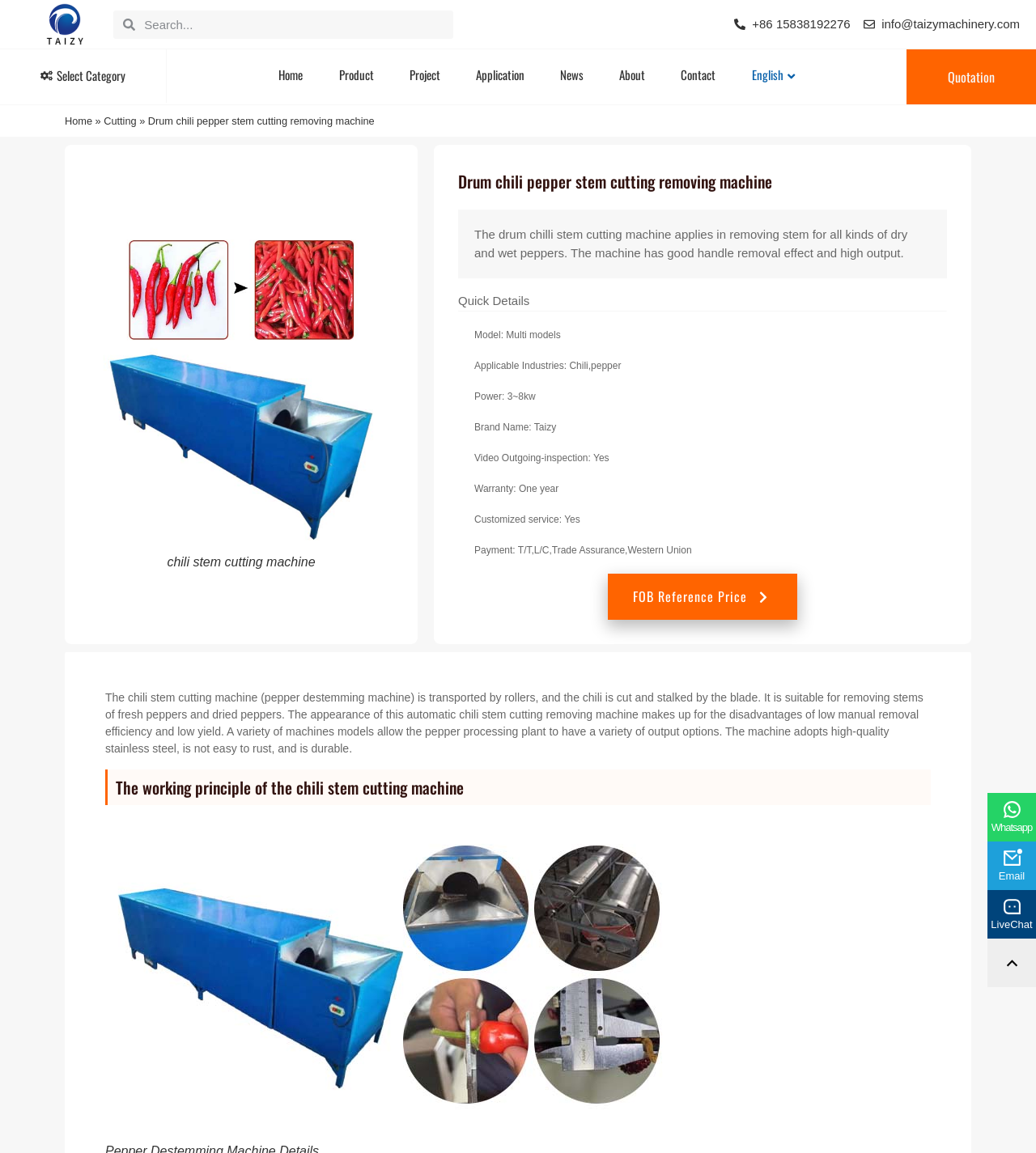Determine the bounding box coordinates of the clickable element necessary to fulfill the instruction: "View product categories". Provide the coordinates as four float numbers within the 0 to 1 range, i.e., [left, top, right, bottom].

[0.0, 0.043, 0.161, 0.089]